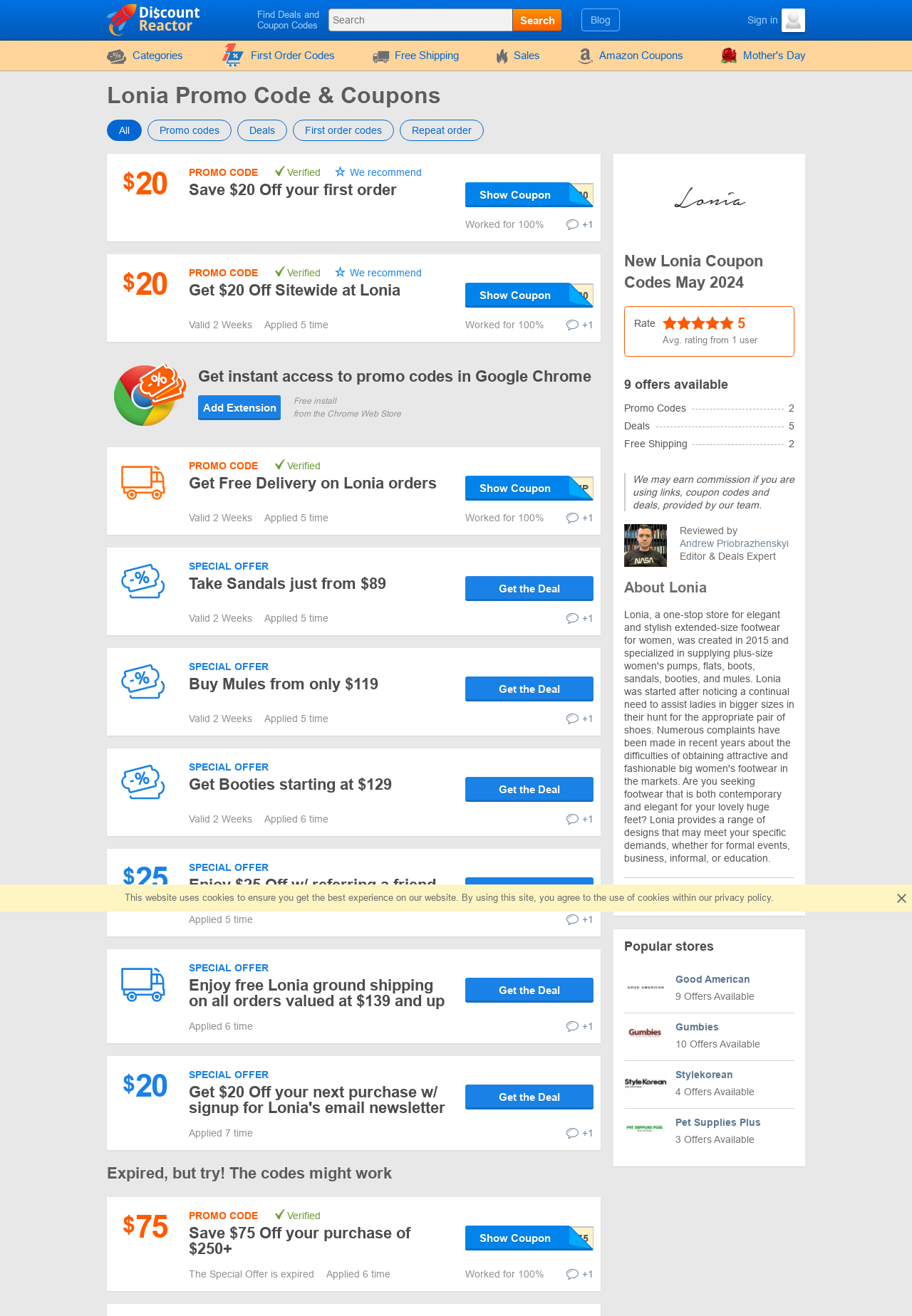Find and provide the bounding box coordinates for the UI element described with: "+1".

[0.62, 0.694, 0.651, 0.703]